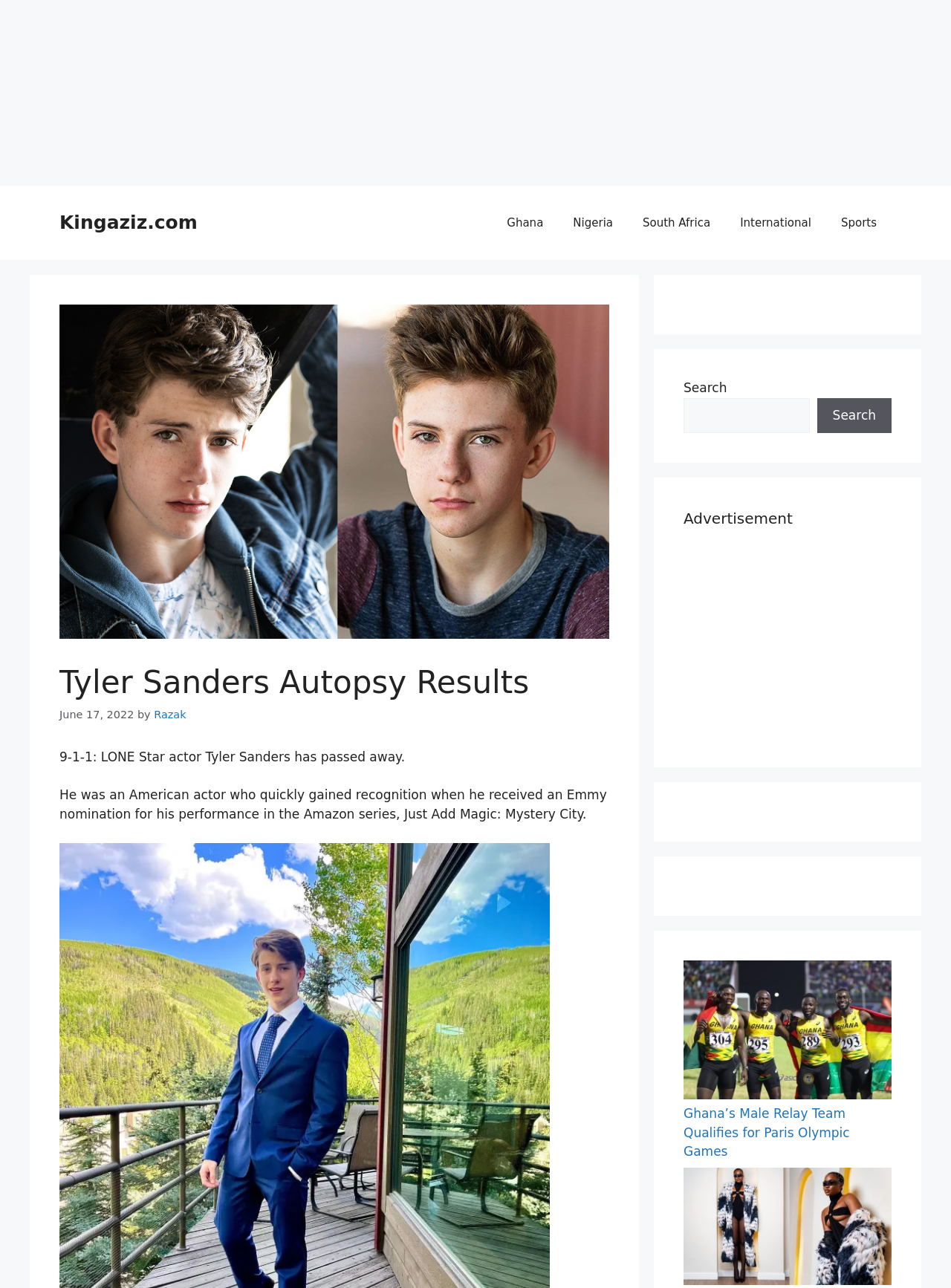Explain the features and main sections of the webpage comprehensively.

The webpage is about Tyler Sanders, an American actor who passed away. At the top, there is a banner with the site's name "Kingaziz.com" and a navigation menu with links to different countries and categories, including Ghana, Nigeria, South Africa, International, and Sports. Below the navigation menu, there is a large image of Tyler Sanders.

The main content of the webpage is divided into sections. The first section has a heading "Tyler Sanders Autopsy Results" and a timestamp "June 17, 2022". Below the heading, there is a brief article about Tyler Sanders' passing, mentioning his Emmy nomination for his performance in the Amazon series "Just Add Magic: Mystery City".

To the right of the main content, there are several complementary sections. The first section has a search bar with a search button. The second section has an advertisement heading. The third and fourth sections have links to other news articles, including one about Ghana's Male Relay Team qualifying for the Paris Olympic Games and another about a BBNaija's Ilebaye's recent outfit. Each of these sections has an accompanying image.